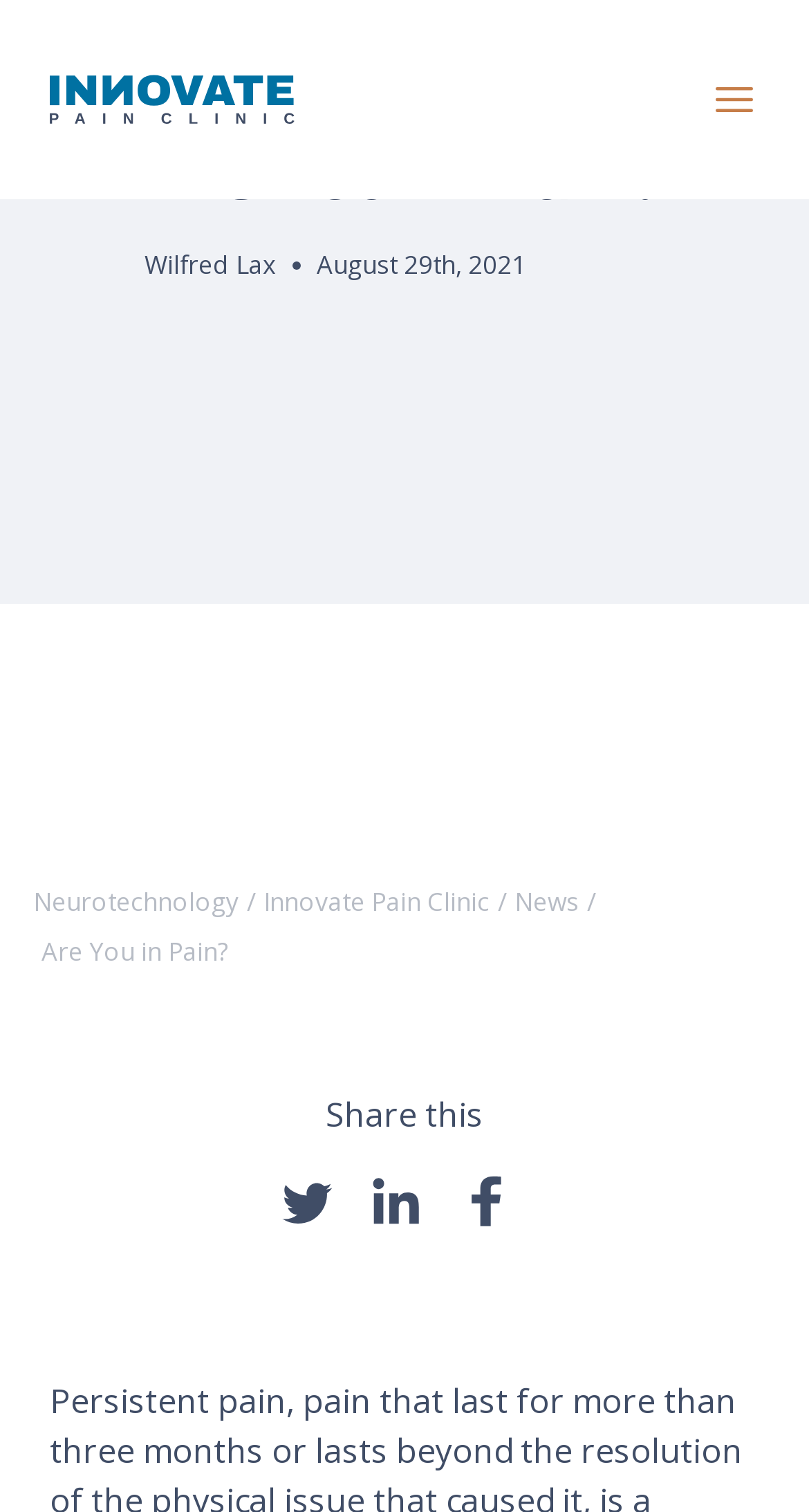Give an in-depth explanation of the webpage layout and content.

The webpage appears to be an article or blog post from the Innovate Pain Clinic, with a focus on pain management. At the top left of the page, there is a logo of the clinic, accompanied by a link to open the main menu. 

Below the logo, there is a large heading that reads "Are You in Pain?", which is also the title of the webpage. To the right of this heading, there are two smaller headings, one with the author's name, "Wilfred Lax", and another with the date "August 29th, 2021". 

Below these headings, there is a large image that takes up most of the width of the page, with the same title "Are You in Pain?" as the main heading. 

Underneath the image, there is a navigation section with a breadcrumb trail, which includes links to "Neurotechnology", "Innovate Pain Clinic", and "News". 

At the bottom of the page, there is a section with a "Share this" label, accompanied by three social media sharing links, each with a corresponding icon.